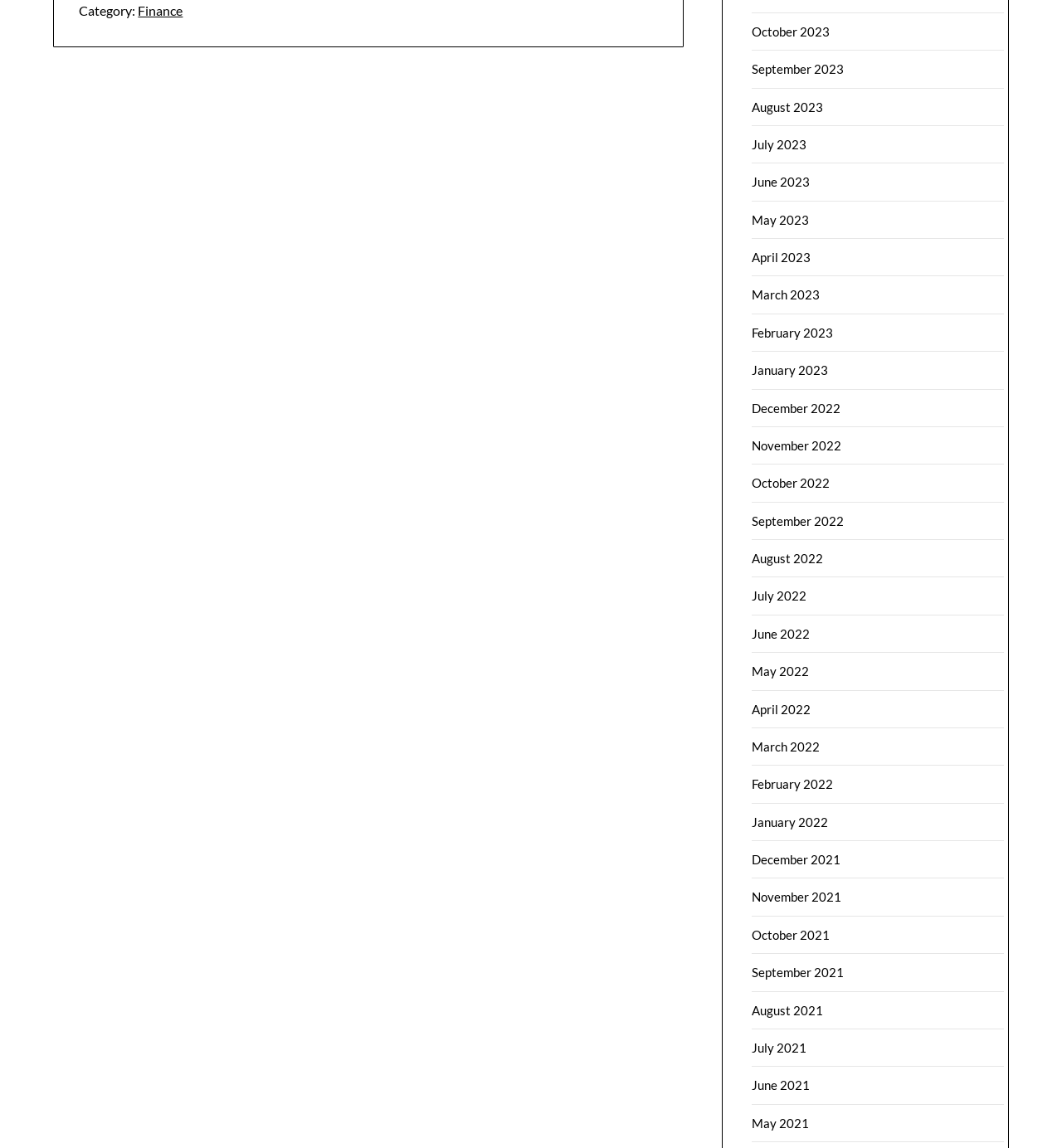Bounding box coordinates are specified in the format (top-left x, top-left y, bottom-right x, bottom-right y). All values are floating point numbers bounded between 0 and 1. Please provide the bounding box coordinate of the region this sentence describes: Finance

[0.13, 0.002, 0.172, 0.016]